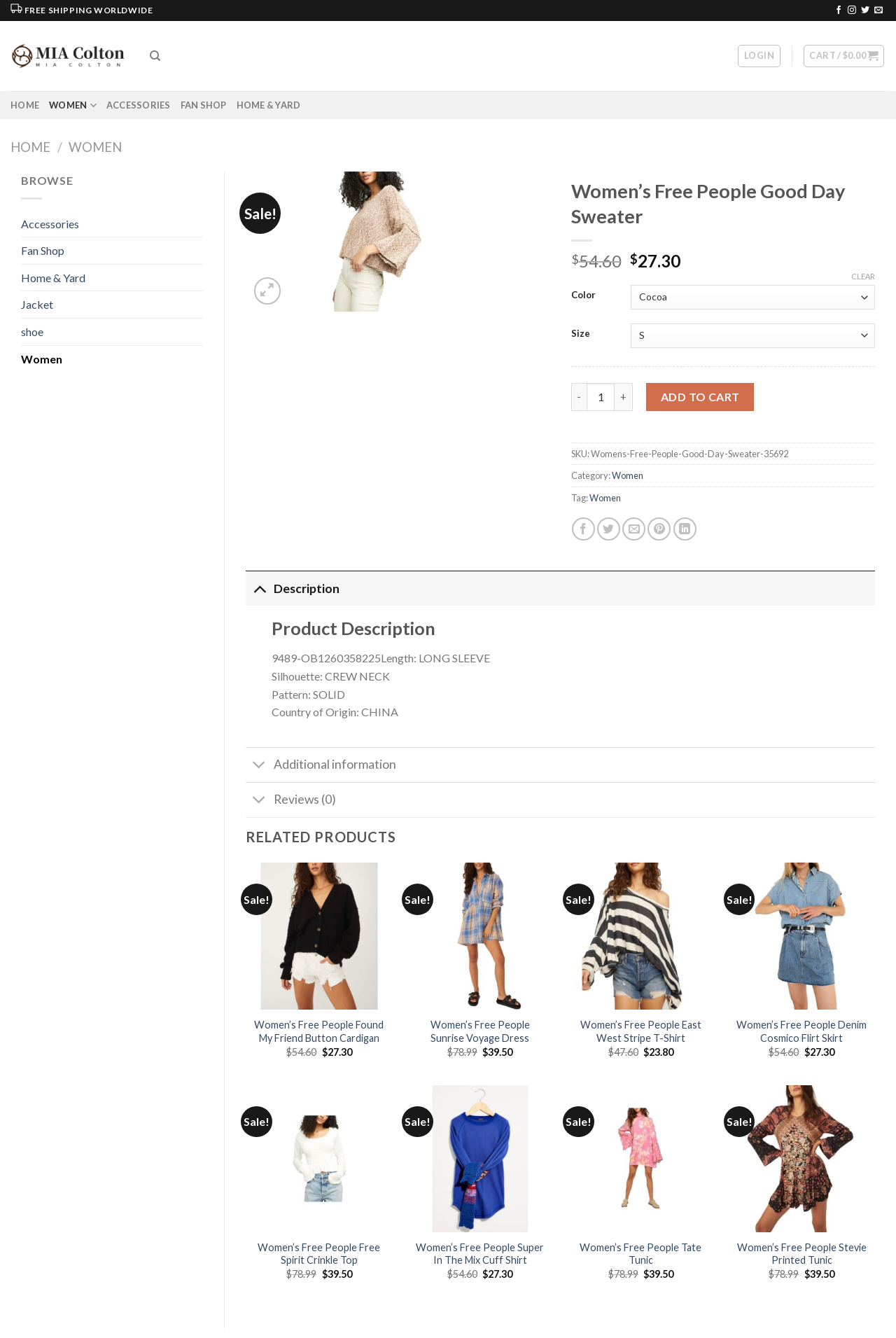Please find and generate the text of the main heading on the webpage.

Women’s Free People Good Day Sweater